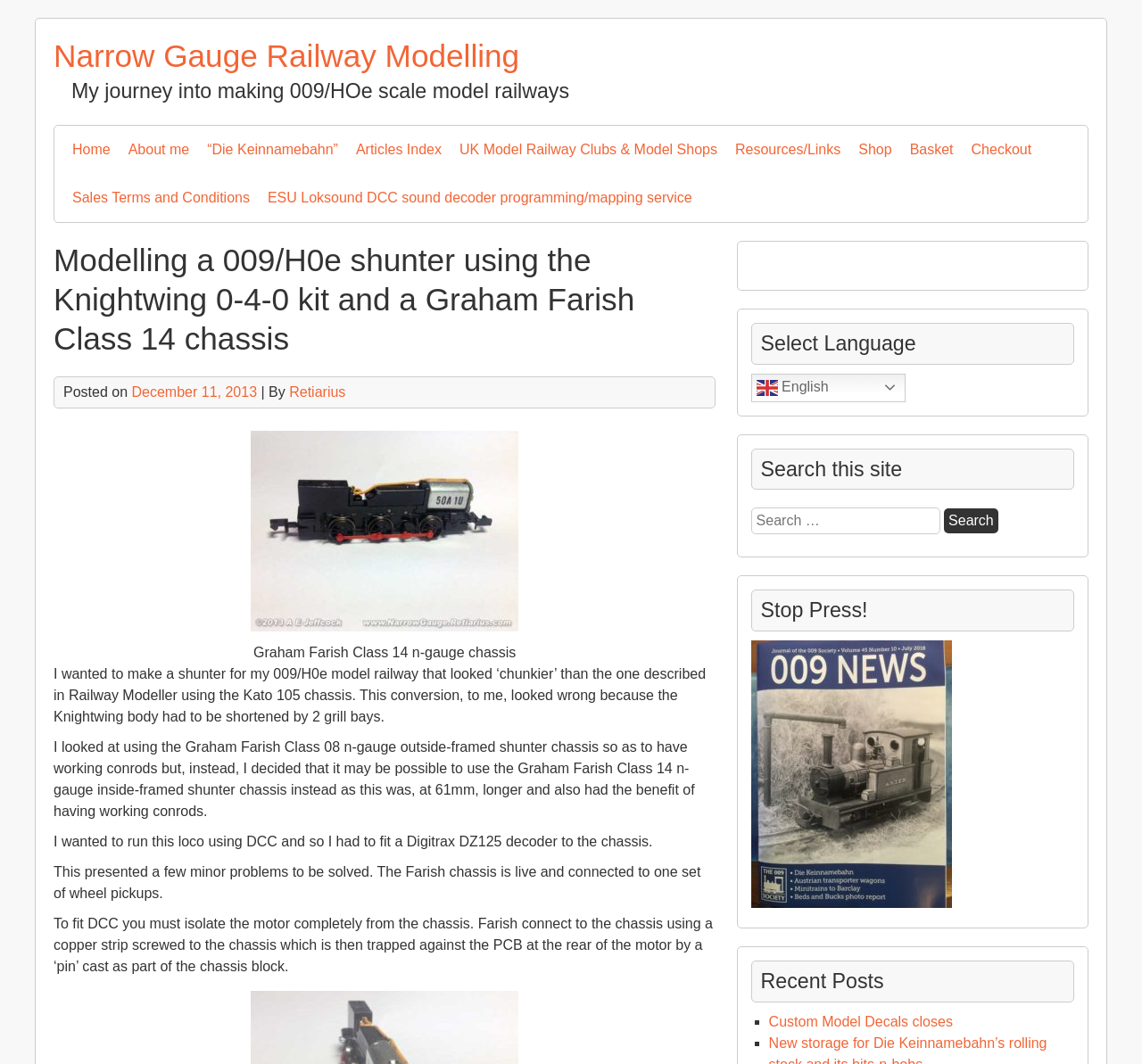Use a single word or phrase to answer the question:
What is the date of this article?

December 11, 2013